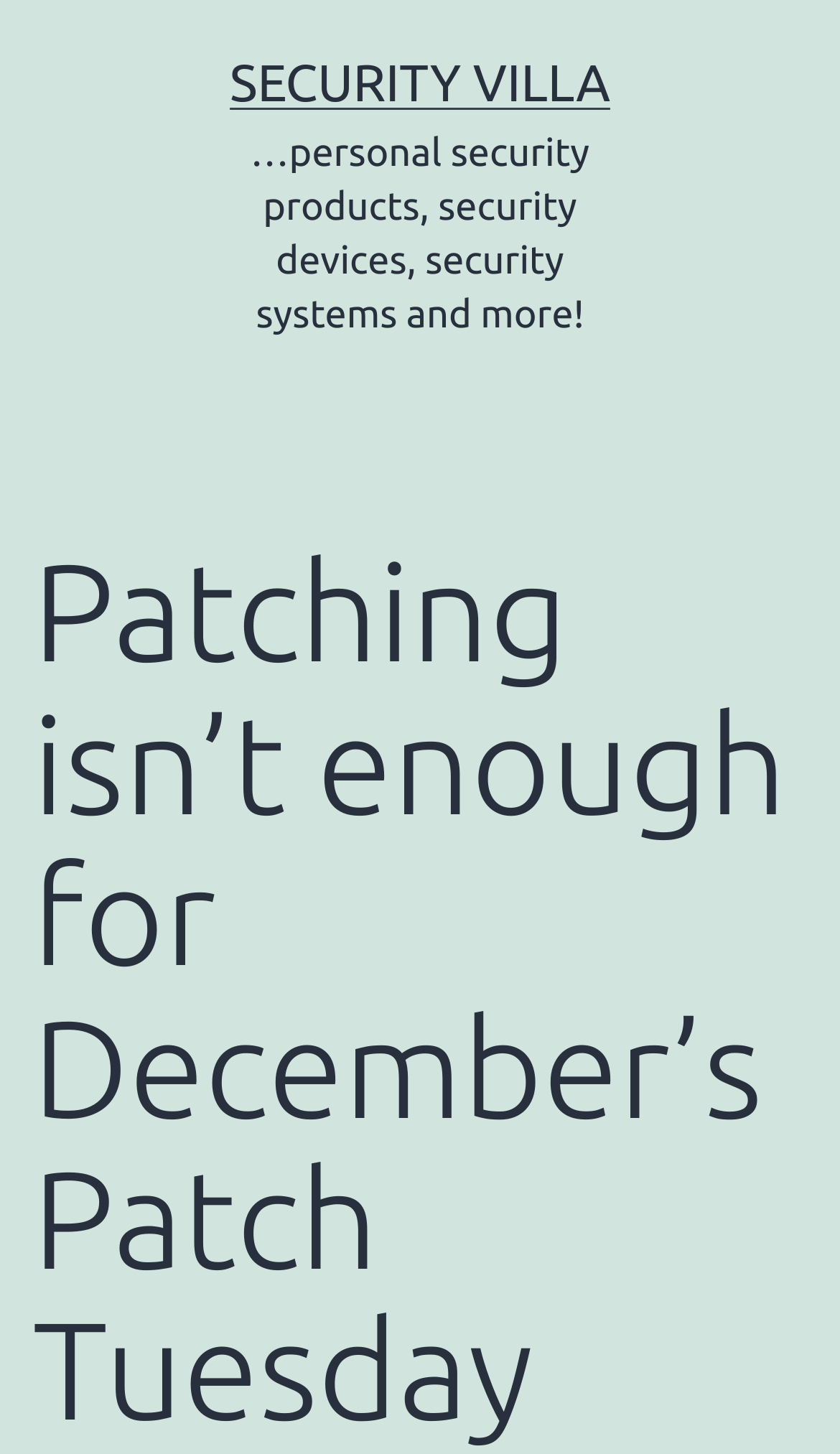Identify the title of the webpage and provide its text content.

Patching isn’t enough for December’s Patch Tuesday